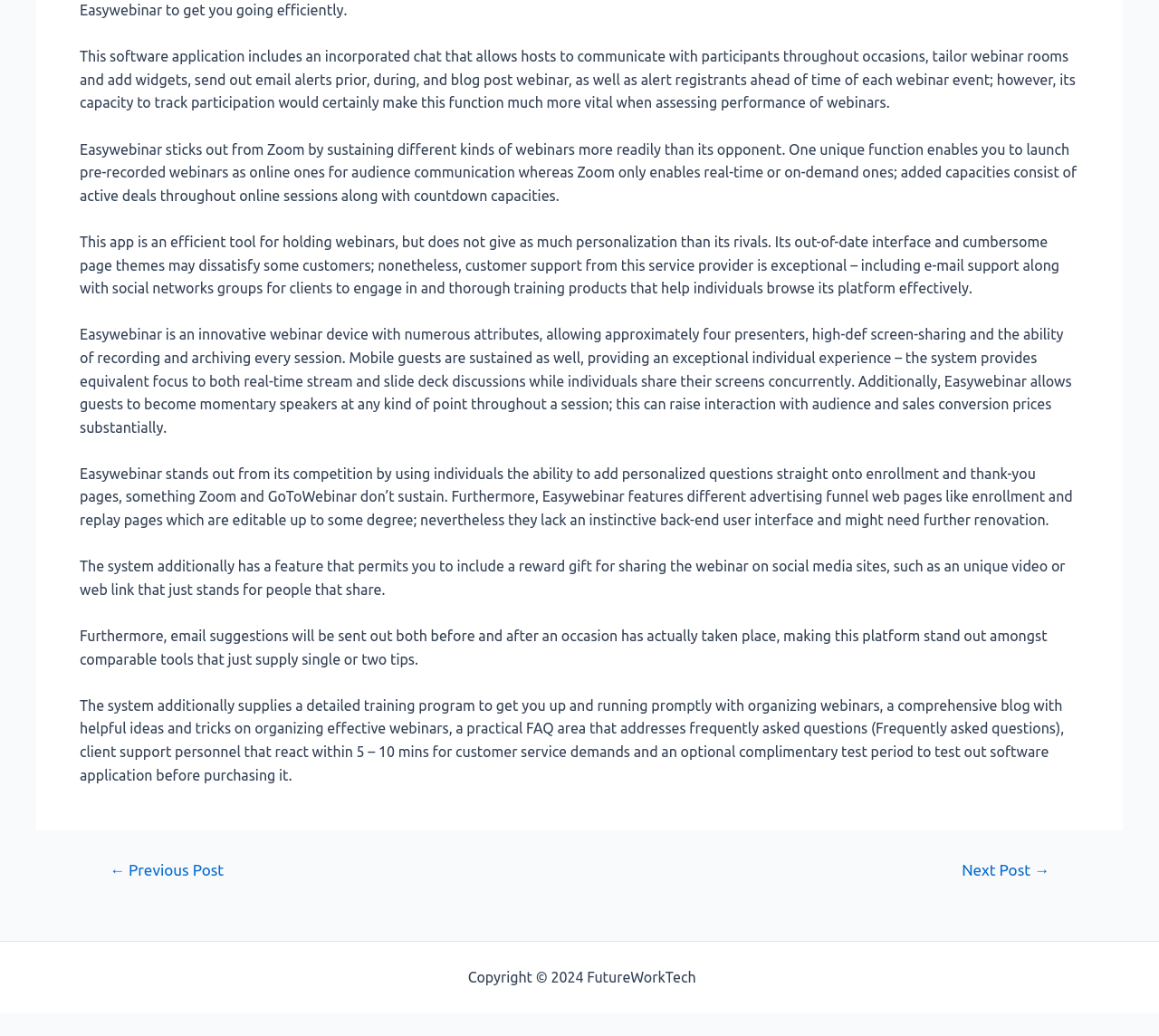What is the main purpose of Easywebinar?
Based on the screenshot, answer the question with a single word or phrase.

Holding webinars